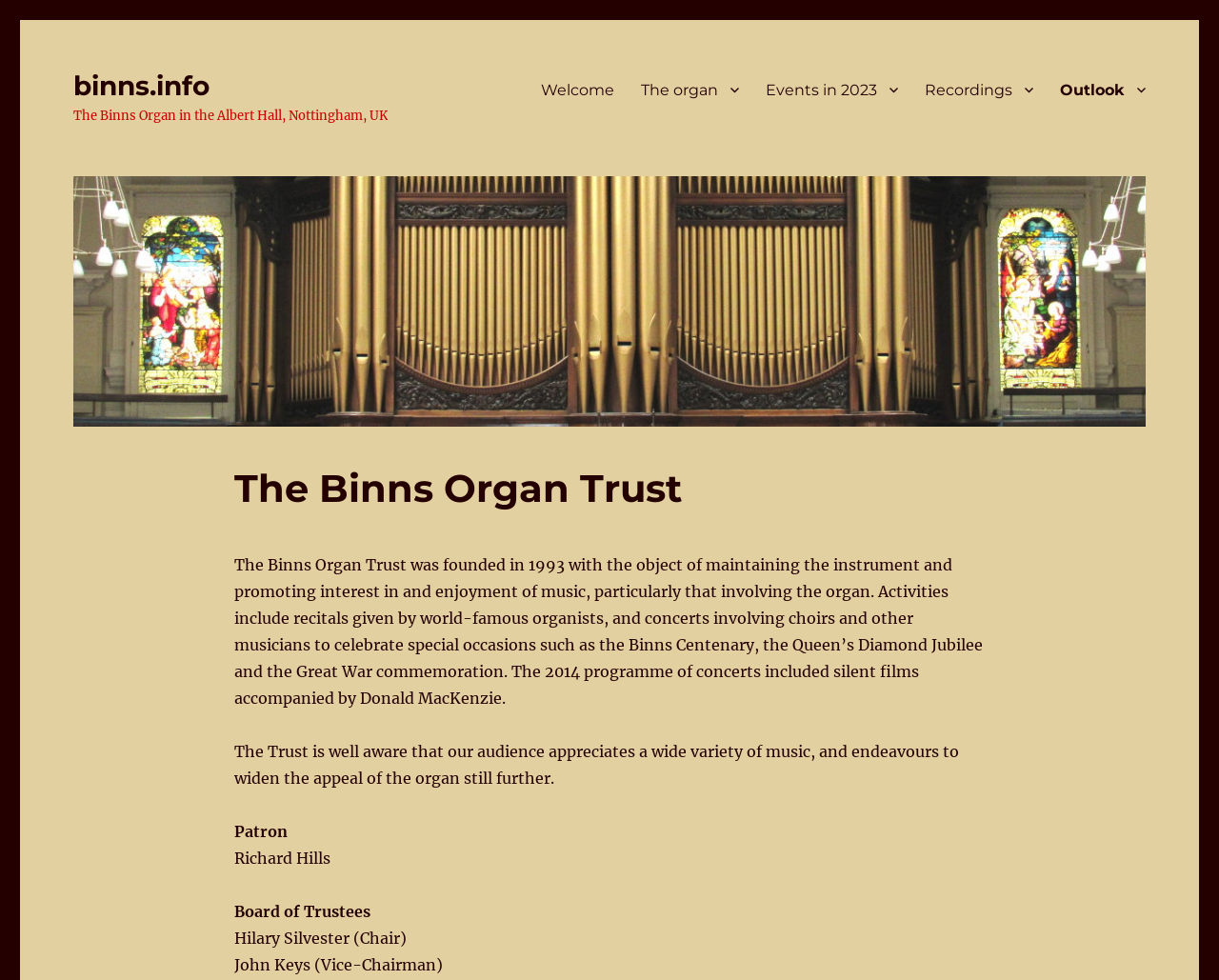Can you determine the main header of this webpage?

The Binns Organ Trust